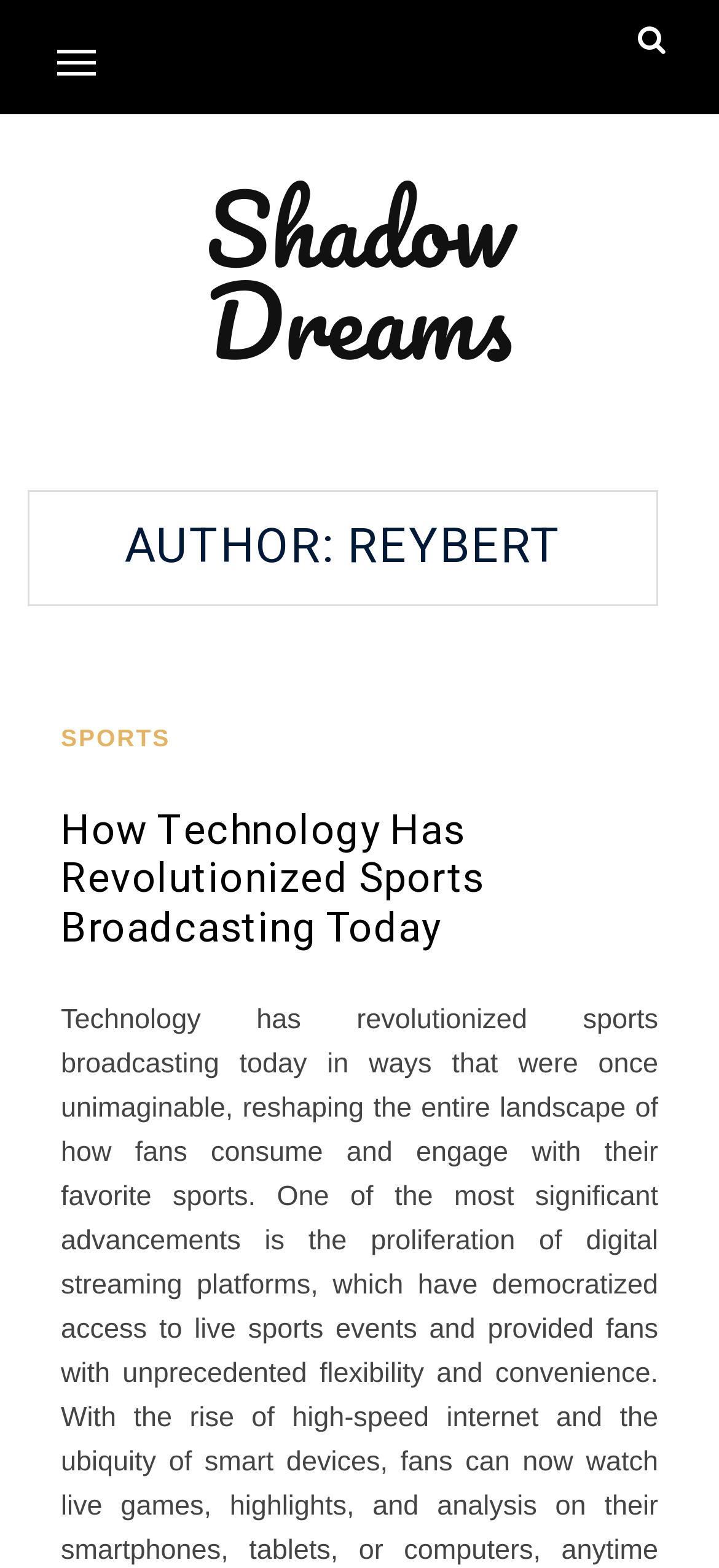Craft a detailed narrative of the webpage's structure and content.

The webpage is titled "reybert – Shadow Dreams" and has a prominent heading "Shadow Dreams" located near the top center of the page. Below this heading, there is a smaller heading "AUTHOR: REYBERT" positioned towards the top left.

On the top right, there are two buttons. One is a menu button with a popup, and the other has an icon represented by "\uf002". 

The main content of the page appears to be an article titled "How Technology Has Revolutionized Sports Broadcasting Today", which is located below the author heading. There is also a link to the category "SPORTS" situated above the article title.

In total, there are two buttons, four headings, and three links on the webpage. The layout is organized, with clear headings and concise text, making it easy to navigate and read.